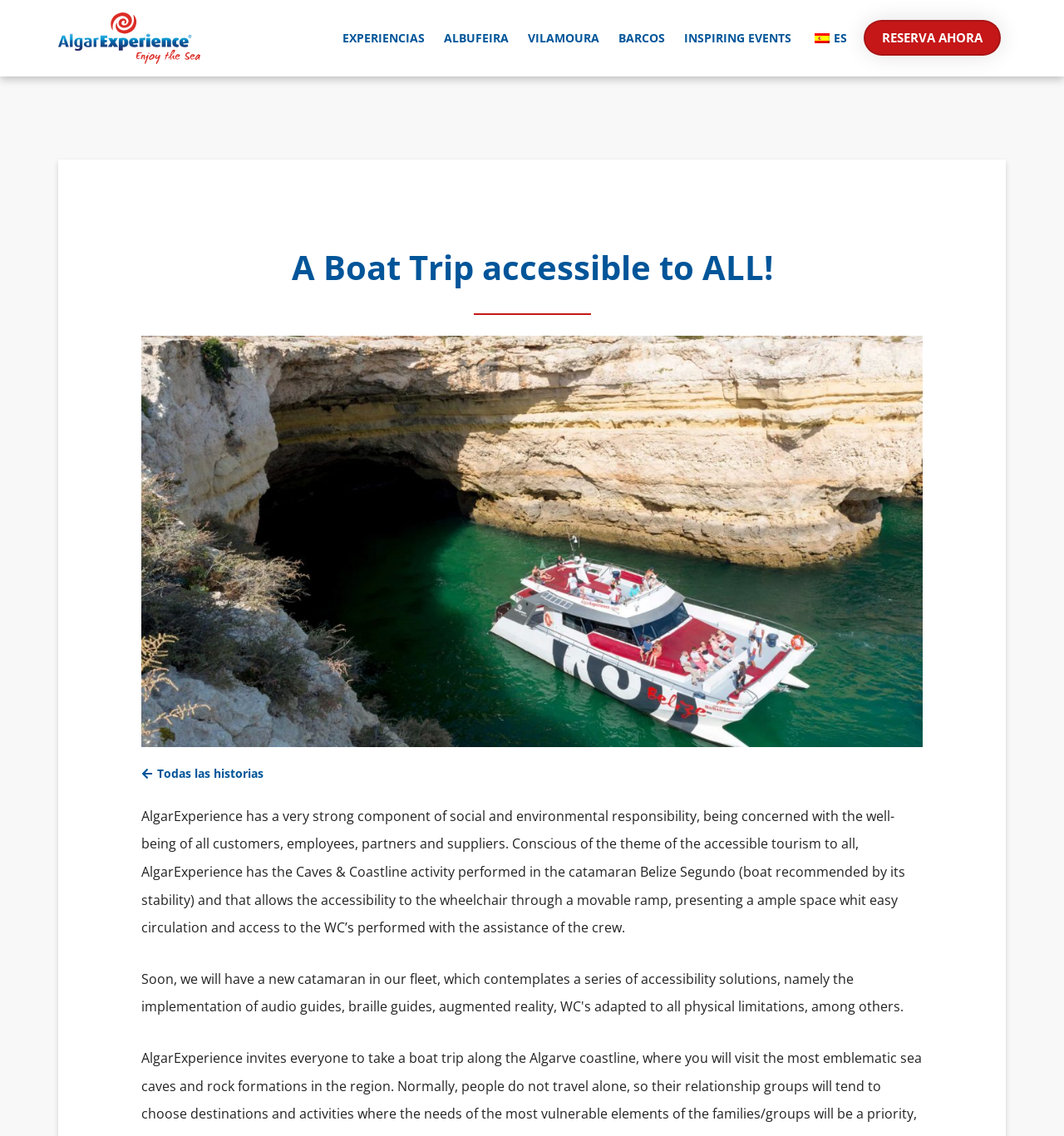Can you find the bounding box coordinates for the element to click on to achieve the instruction: "Select Vilamoura option"?

[0.496, 0.004, 0.563, 0.063]